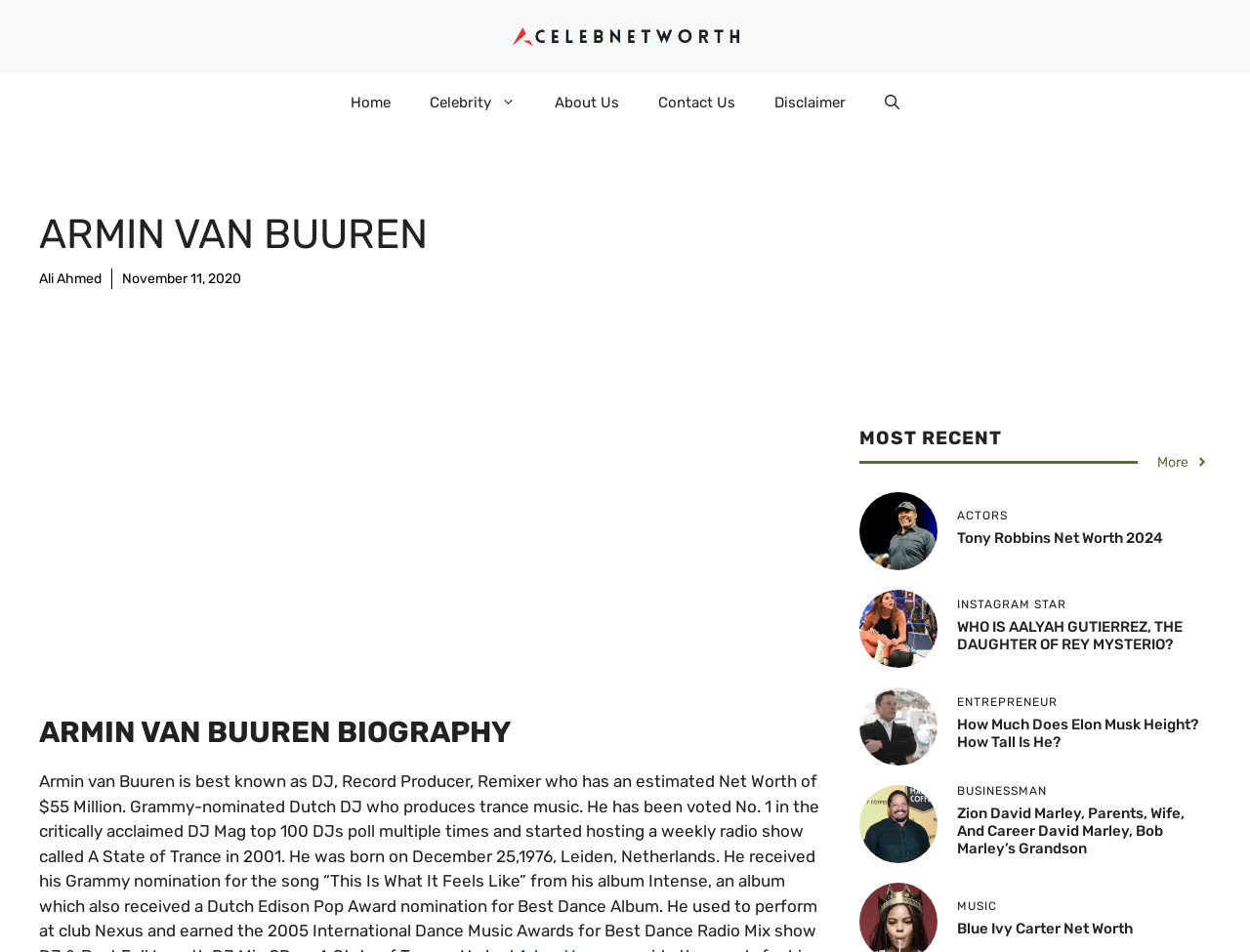Give a comprehensive overview of the webpage, including key elements.

This webpage is about Armin van Buuren, a Dutch DJ, record producer, and remixer with an estimated net worth of $55 million. At the top of the page, there is a banner with the site's logo and a navigation menu with links to "Home", "Celebrity", "About Us", "Contact Us", and "Disclaimer". Below the navigation menu, there is a large heading that reads "ARMIN VAN BUUREN".

On the left side of the page, there is a section with a link to "Ali Ahmed" and a timestamp "November 11, 2020". Below this section, there is an advertisement iframe. Further down, there is a heading "ARMIN VAN BUUREN BIOGRAPHY".

On the right side of the page, there is a section with a heading "MOST RECENT" and a link to "More". Below this section, there are several figures with links to various celebrity net worth articles, including "Tony Robbins Net Worth 2024", "Elon Musk Height, Weight & Body Measurements", and "Blue Ivy Carter Net Worth". Each figure has an accompanying image. The articles are categorized by headings such as "ACTORS", "INSTAGRAM STAR", "ENTREPRENEUR", "BUSINESSMAN", and "MUSIC".

Overall, the webpage appears to be a celebrity net worth website with a focus on Armin van Buuren, but also featuring other celebrities and their net worth information.